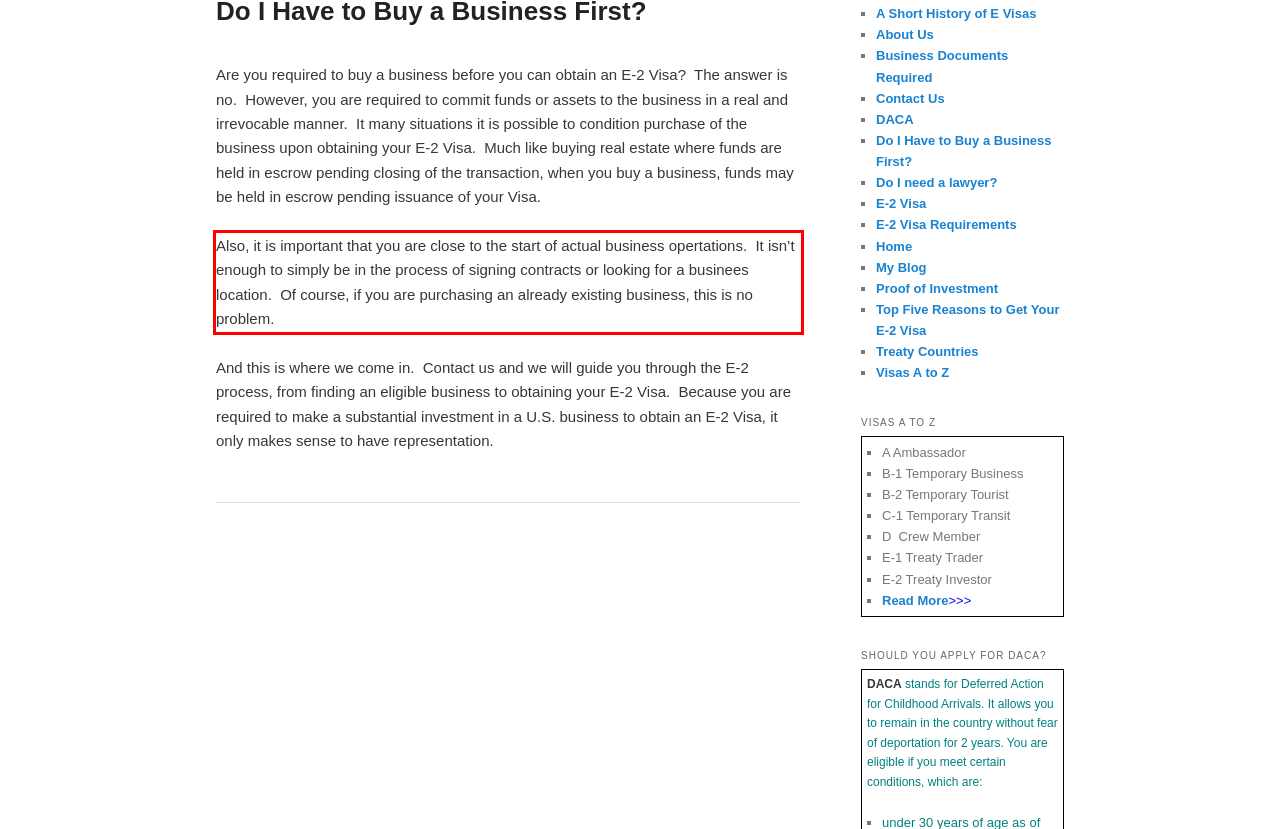From the screenshot of the webpage, locate the red bounding box and extract the text contained within that area.

Also, it is important that you are close to the start of actual business opertations. It isn’t enough to simply be in the process of signing contracts or looking for a businees location. Of course, if you are purchasing an already existing business, this is no problem.